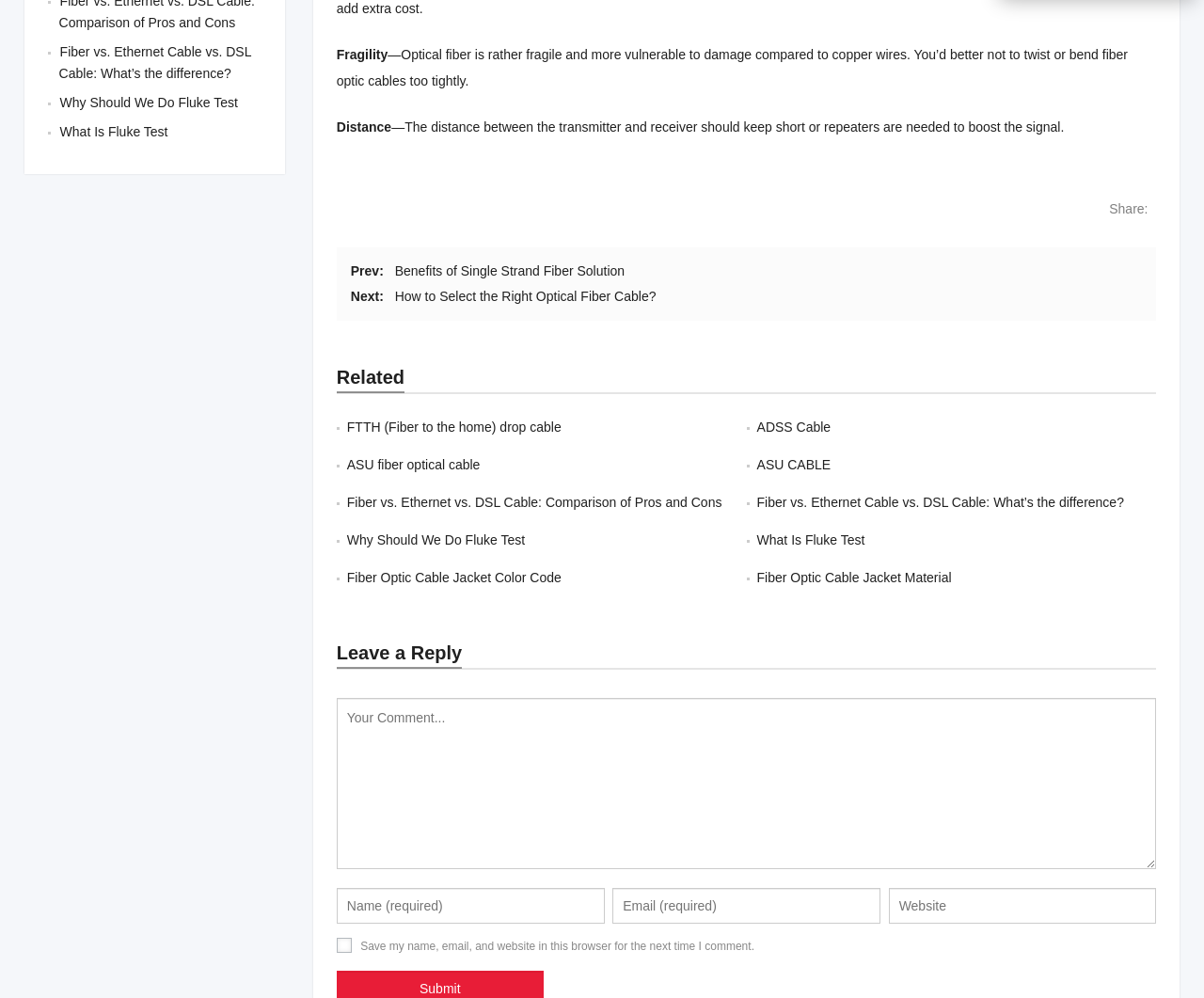What is the purpose of the 'Share:' button?
Look at the webpage screenshot and answer the question with a detailed explanation.

The 'Share:' button is likely intended to allow users to share the content of the webpage on social media or other platforms.